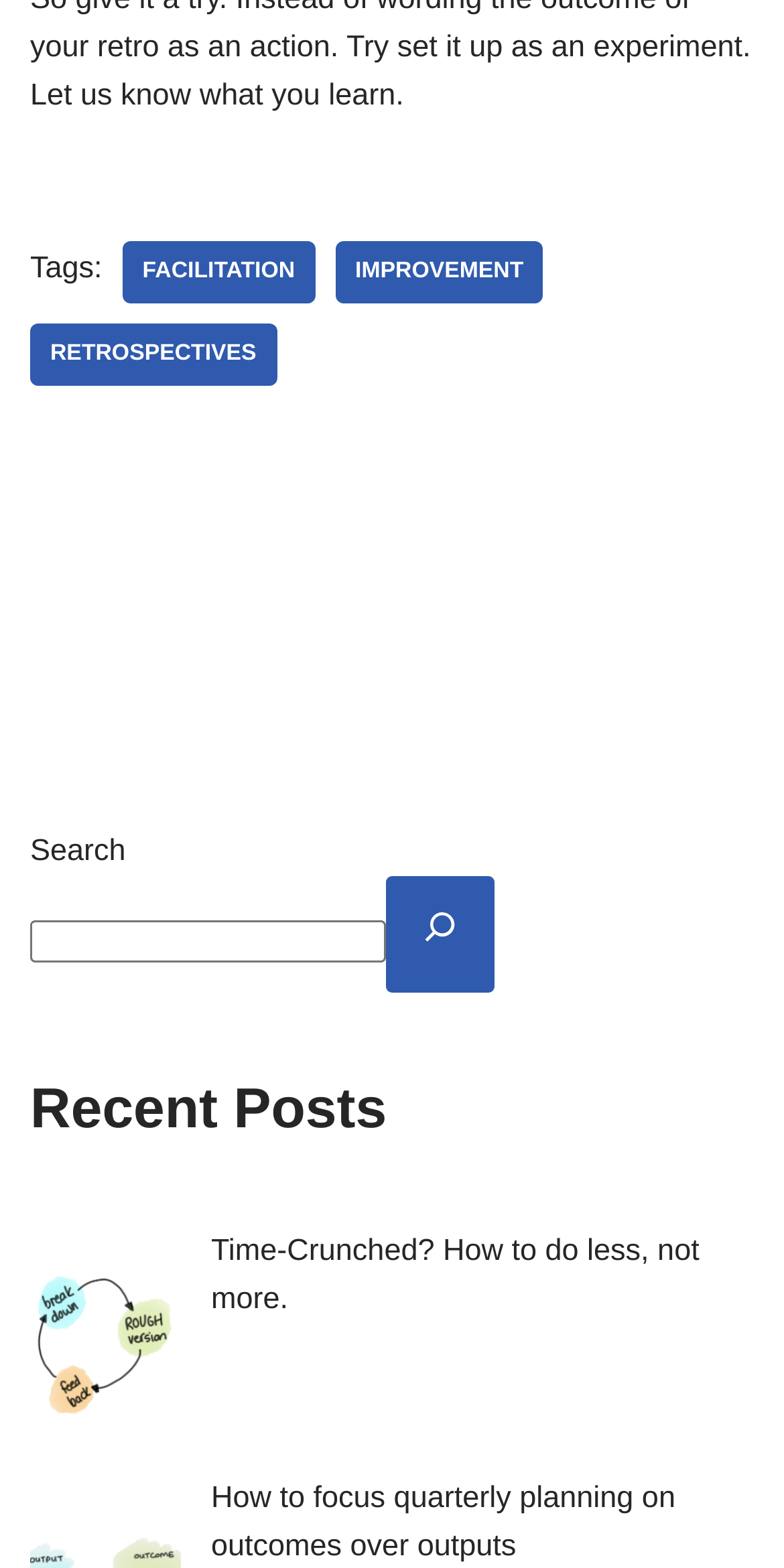How many links are there in the 'Recent Posts' section?
Using the information presented in the image, please offer a detailed response to the question.

There are two links in the 'Recent Posts' section, which are 'Time-Crunched? How to do less, not more.' and 'How to focus quarterly planning on outcomes over outputs', located at [0.269, 0.787, 0.892, 0.839] and [0.269, 0.944, 0.861, 0.997] respectively.